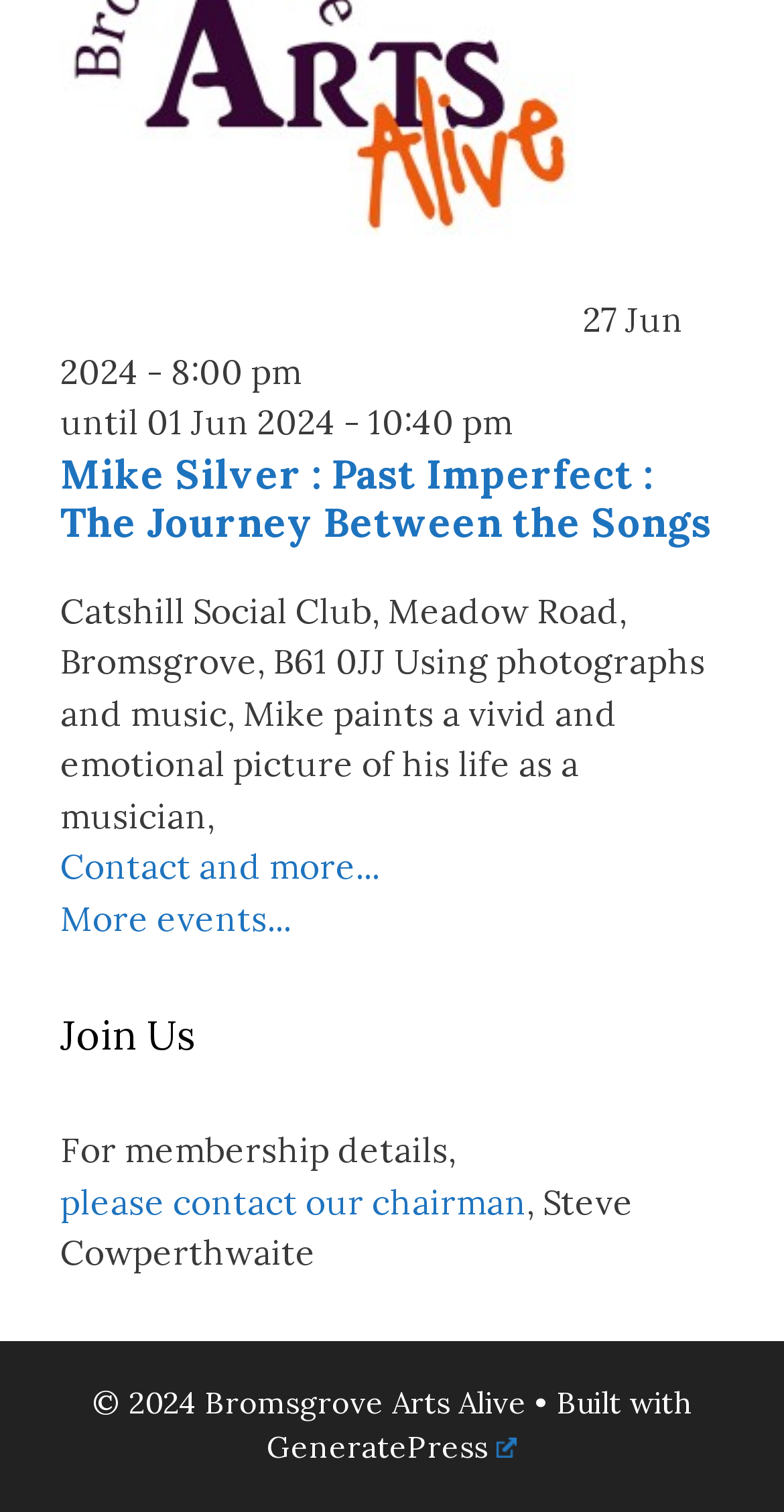Identify and provide the bounding box coordinates of the UI element described: "please contact our chairman". The coordinates should be formatted as [left, top, right, bottom], with each number being a float between 0 and 1.

[0.077, 0.78, 0.672, 0.809]